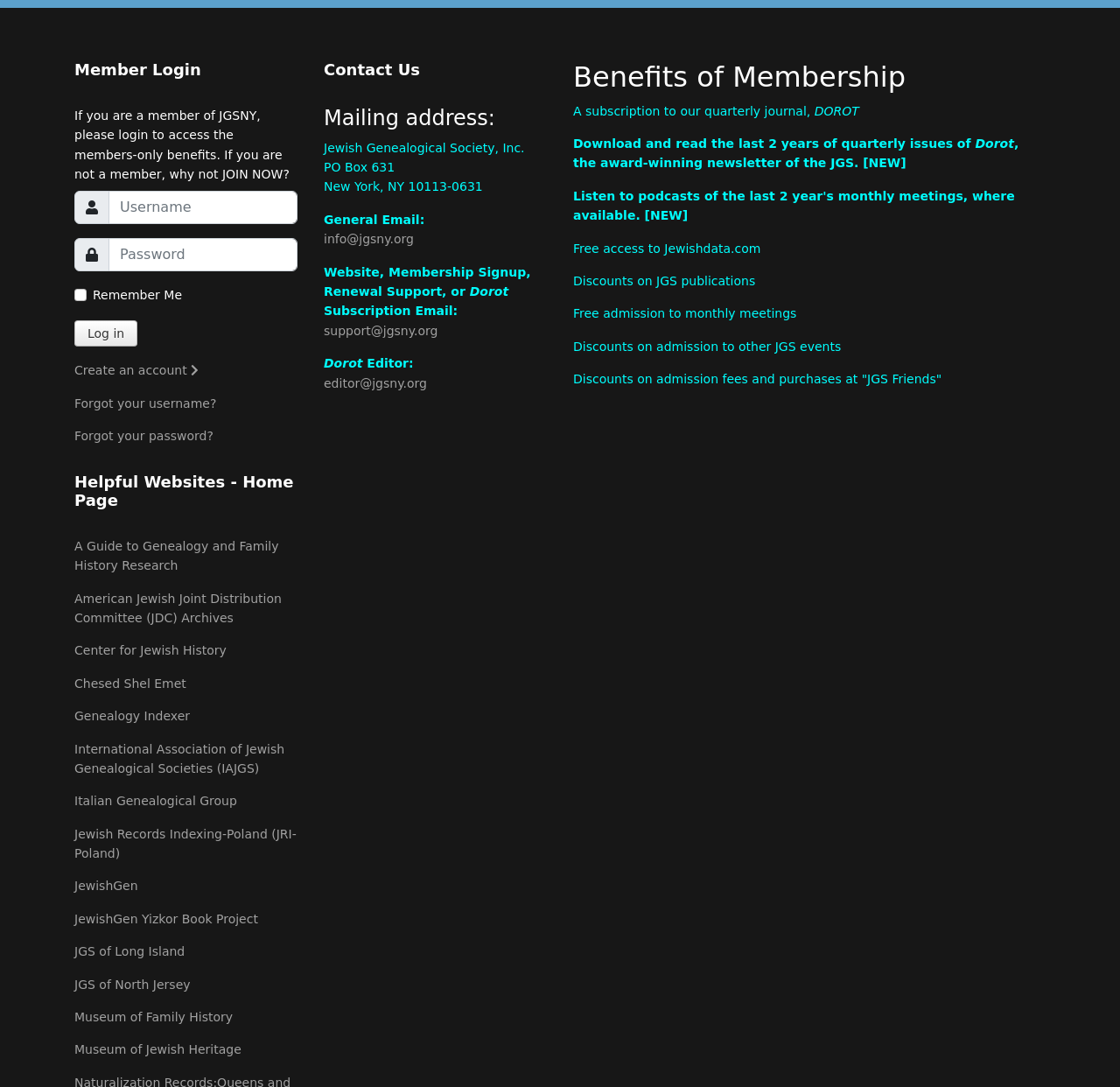Using the information in the image, give a comprehensive answer to the question: 
How can non-members access the members-only benefits?

The webpage explicitly states that if you are not a member, you can join now to access the members-only benefits. This suggests that non-members can become members by joining the organization, which will grant them access to the benefits.